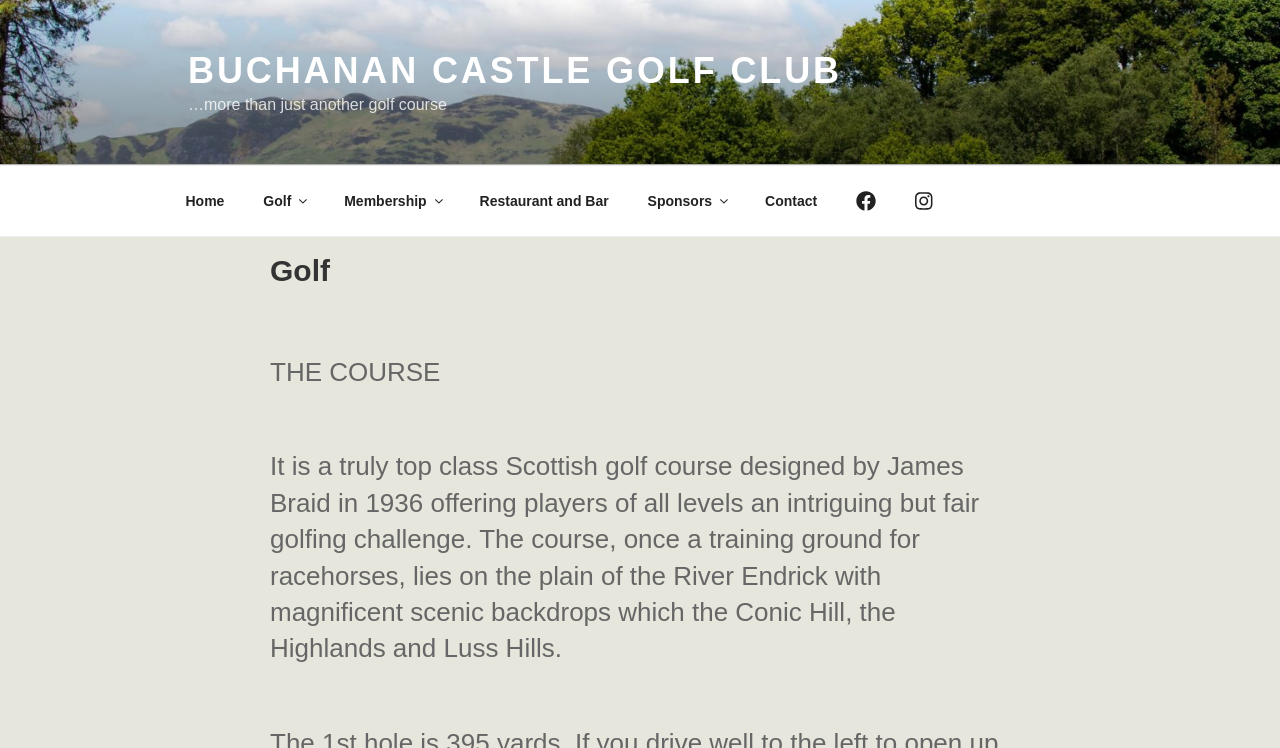Locate the bounding box coordinates of the area you need to click to fulfill this instruction: 'Click on Home'. The coordinates must be in the form of four float numbers ranging from 0 to 1: [left, top, right, bottom].

[0.131, 0.236, 0.189, 0.301]